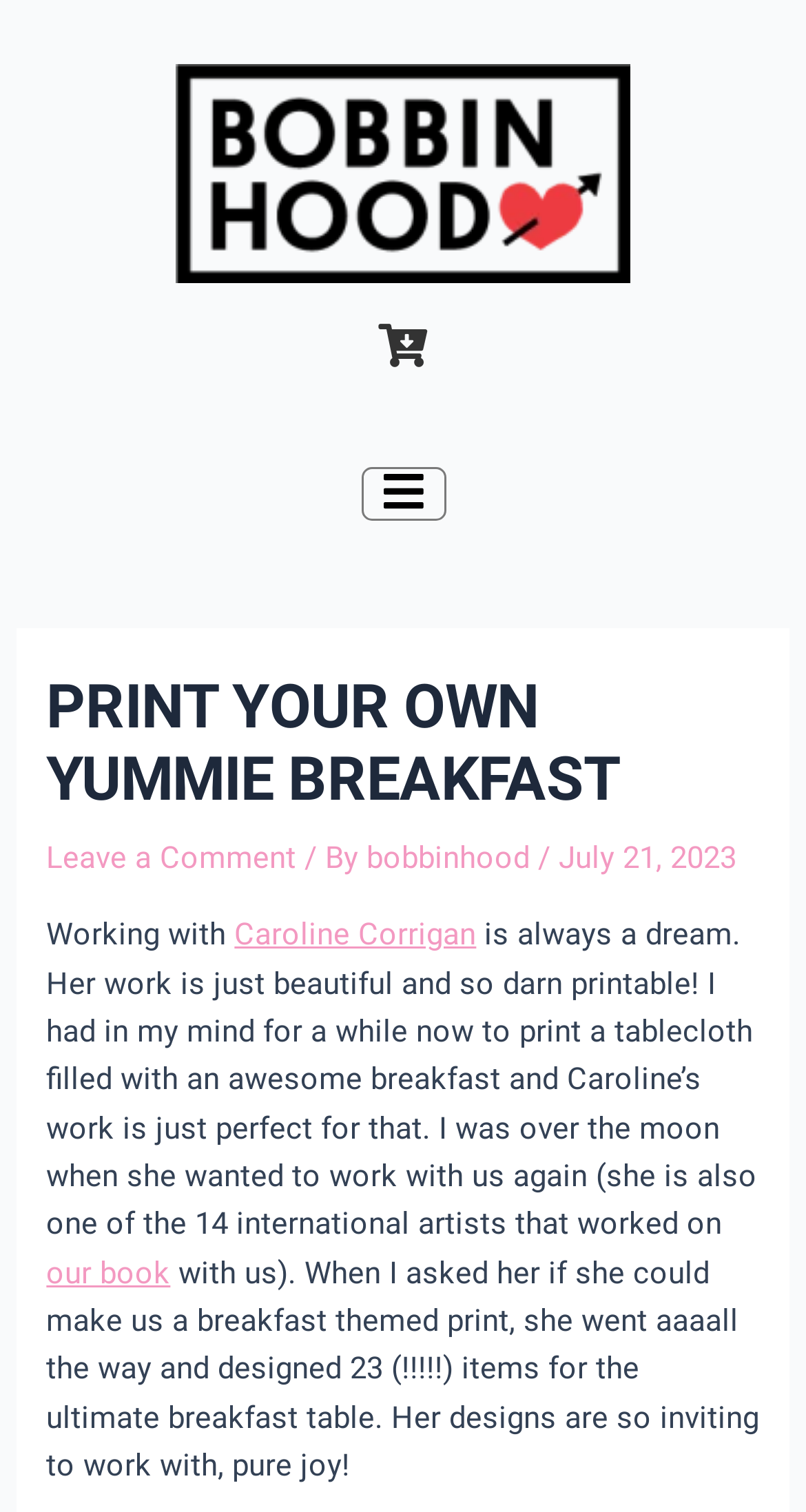Determine the bounding box of the UI element mentioned here: "More". The coordinates must be in the format [left, top, right, bottom] with values ranging from 0 to 1.

None